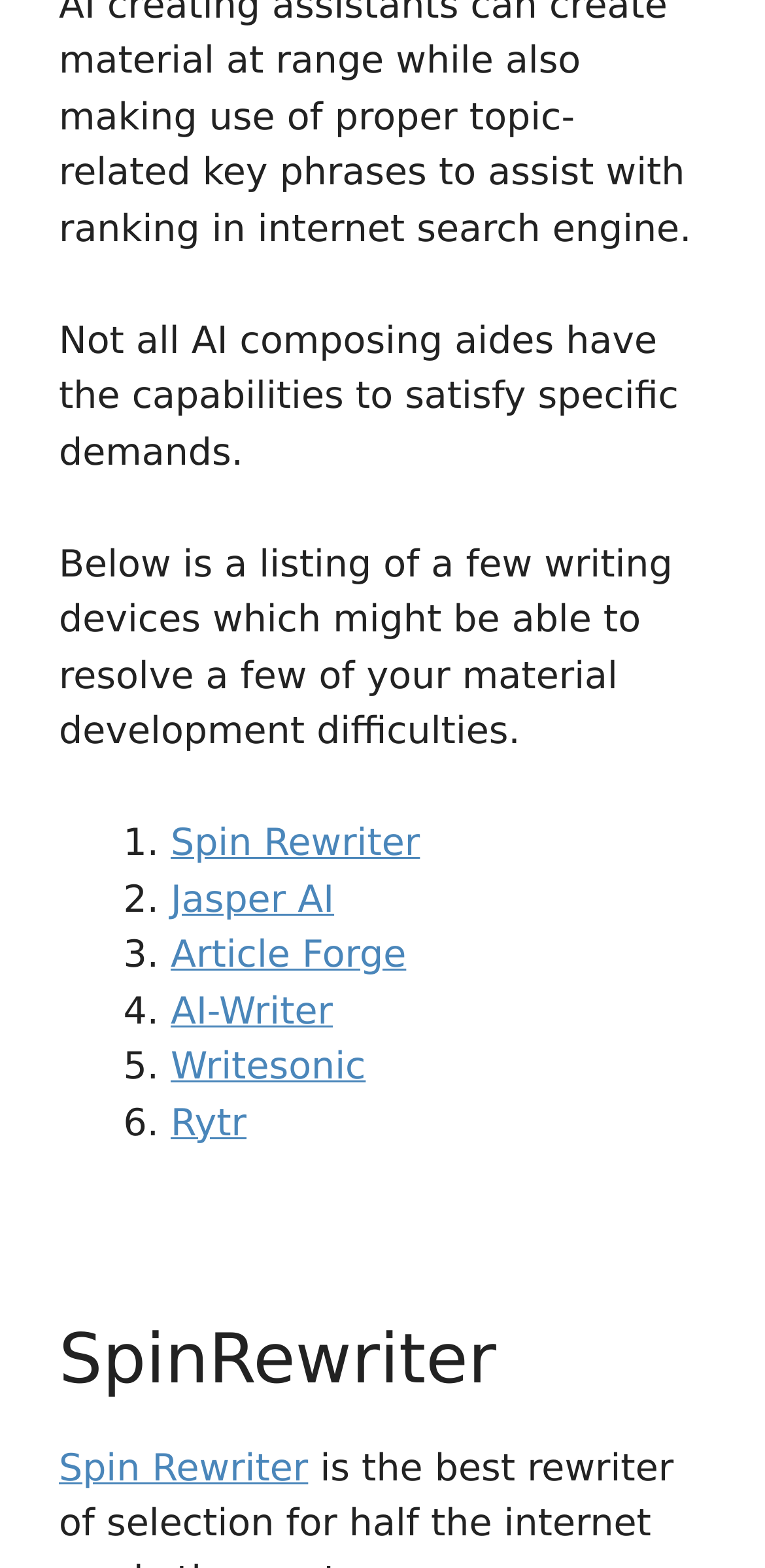Locate the bounding box of the user interface element based on this description: "Article Forge".

[0.223, 0.596, 0.531, 0.623]